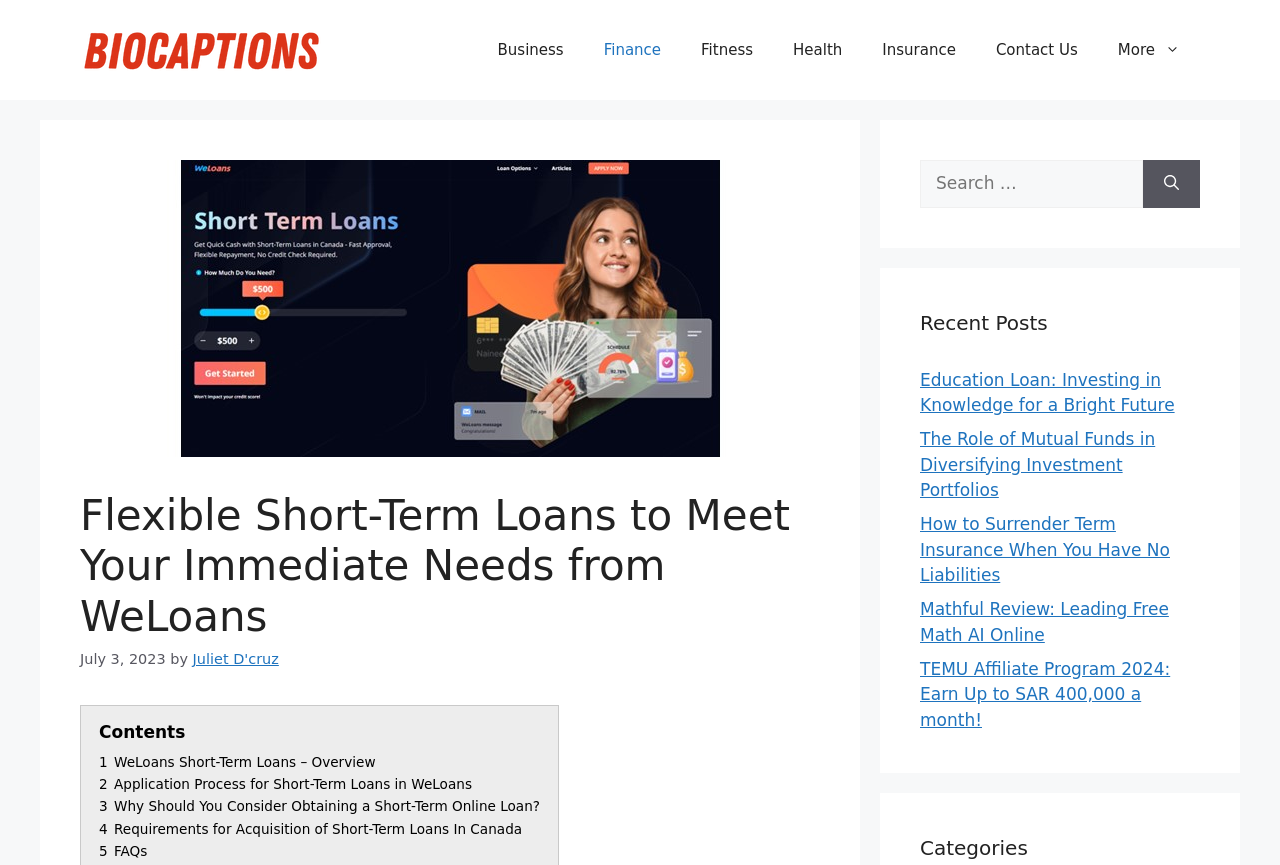Determine which piece of text is the heading of the webpage and provide it.

Flexible Short-Term Loans to Meet Your Immediate Needs from WeLoans